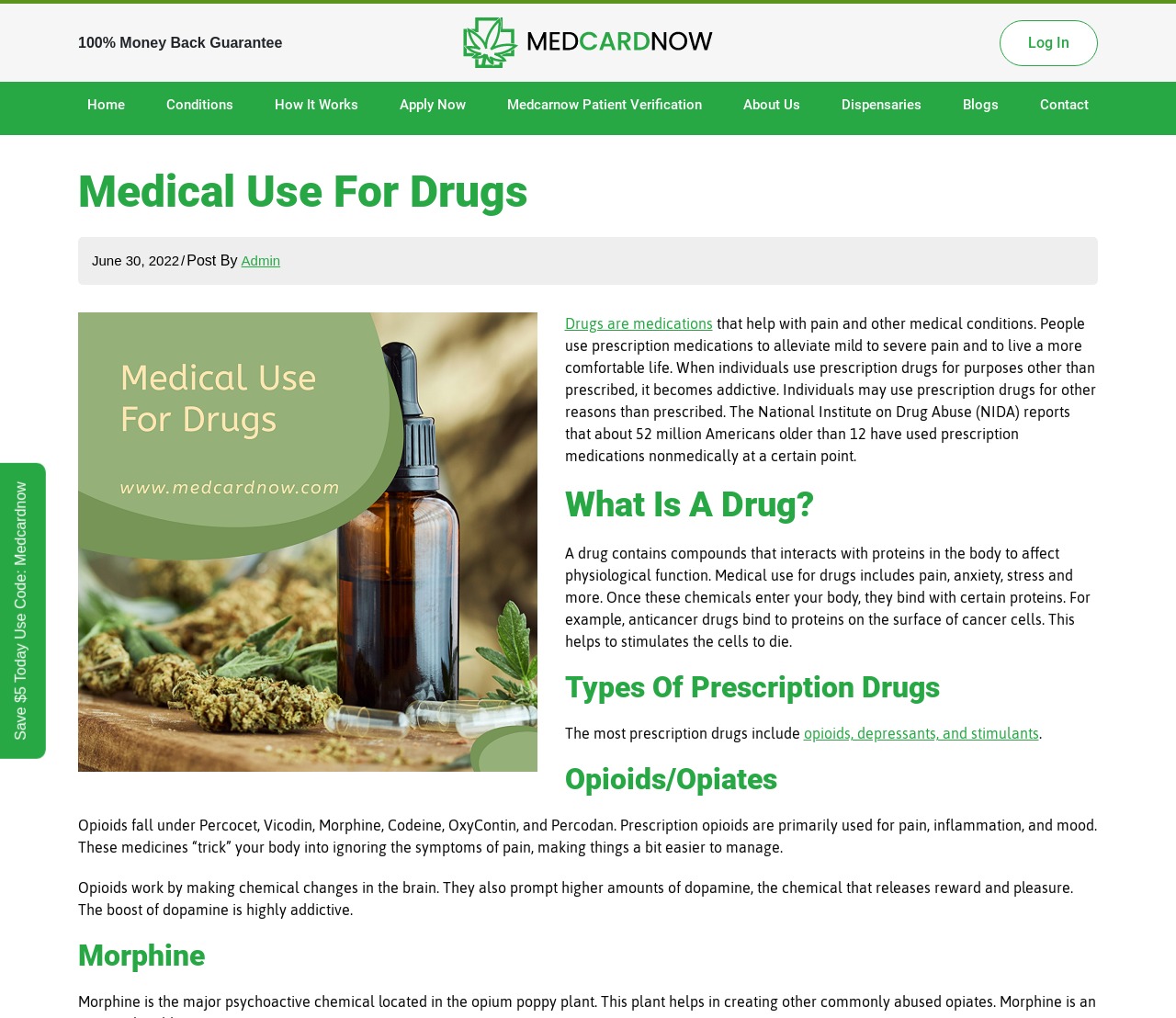Provide a short answer to the following question with just one word or phrase: What is the guarantee offered on the webpage?

100% Money Back